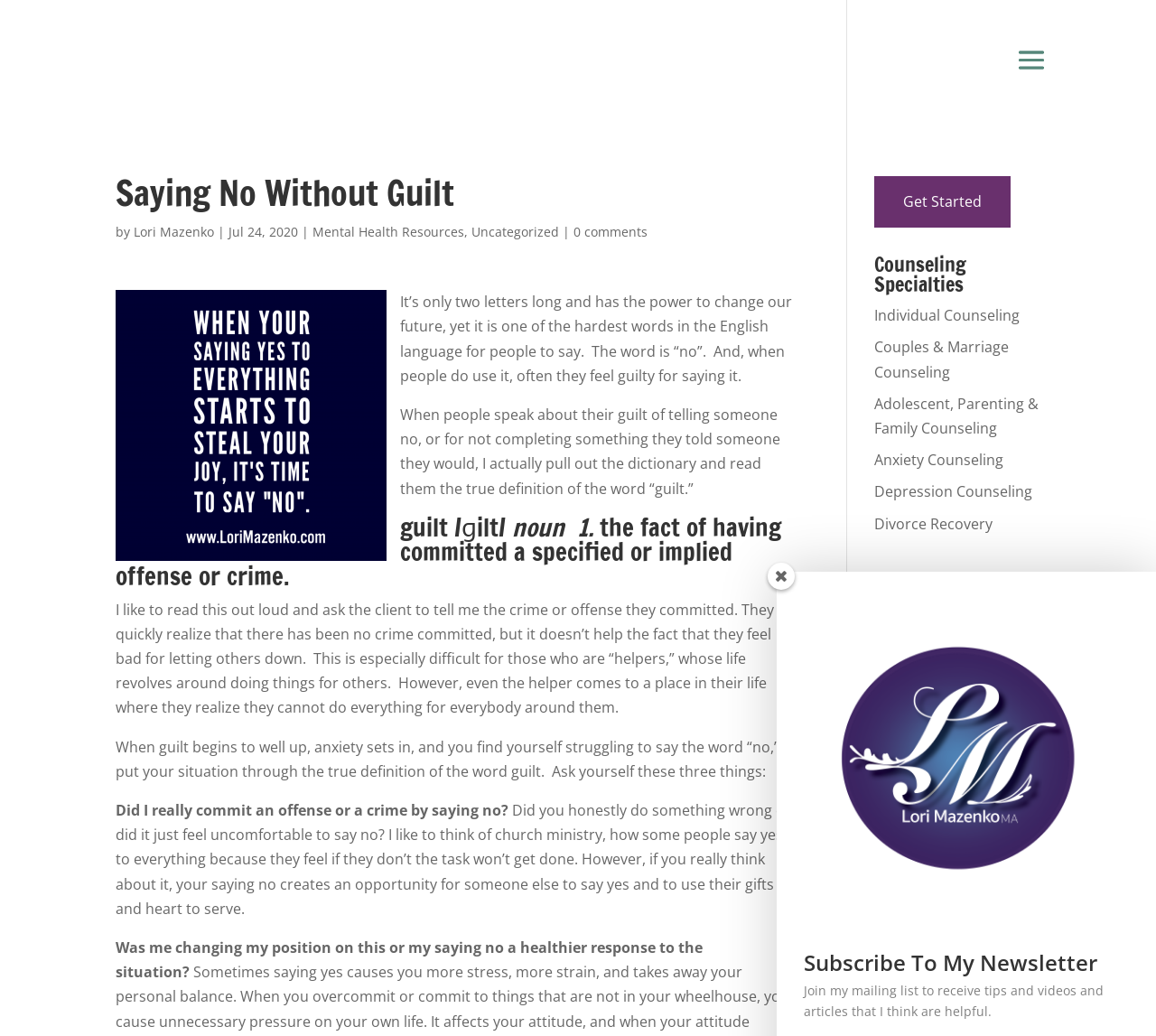Find the bounding box coordinates of the clickable area required to complete the following action: "Subscribe to the newsletter".

[0.684, 0.565, 0.988, 0.905]